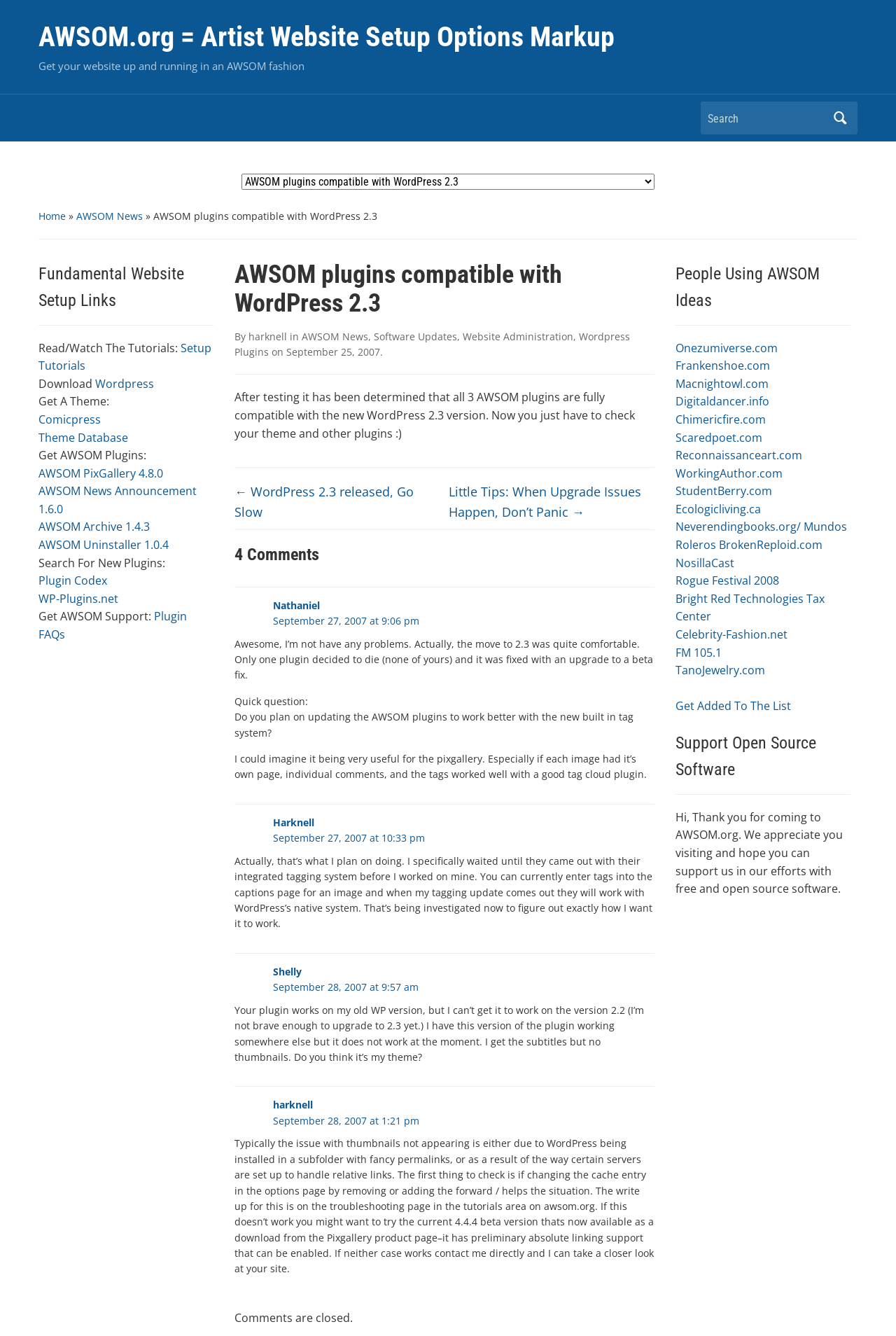What is the name of the plugin mentioned in the article?
Based on the content of the image, thoroughly explain and answer the question.

The article mentions that all 3 AWSOM plugins are fully compatible with WordPress 2.3, and one of the plugins listed is AWSOM PixGallery 4.8.0, which suggests that it is one of the plugins being referred to.